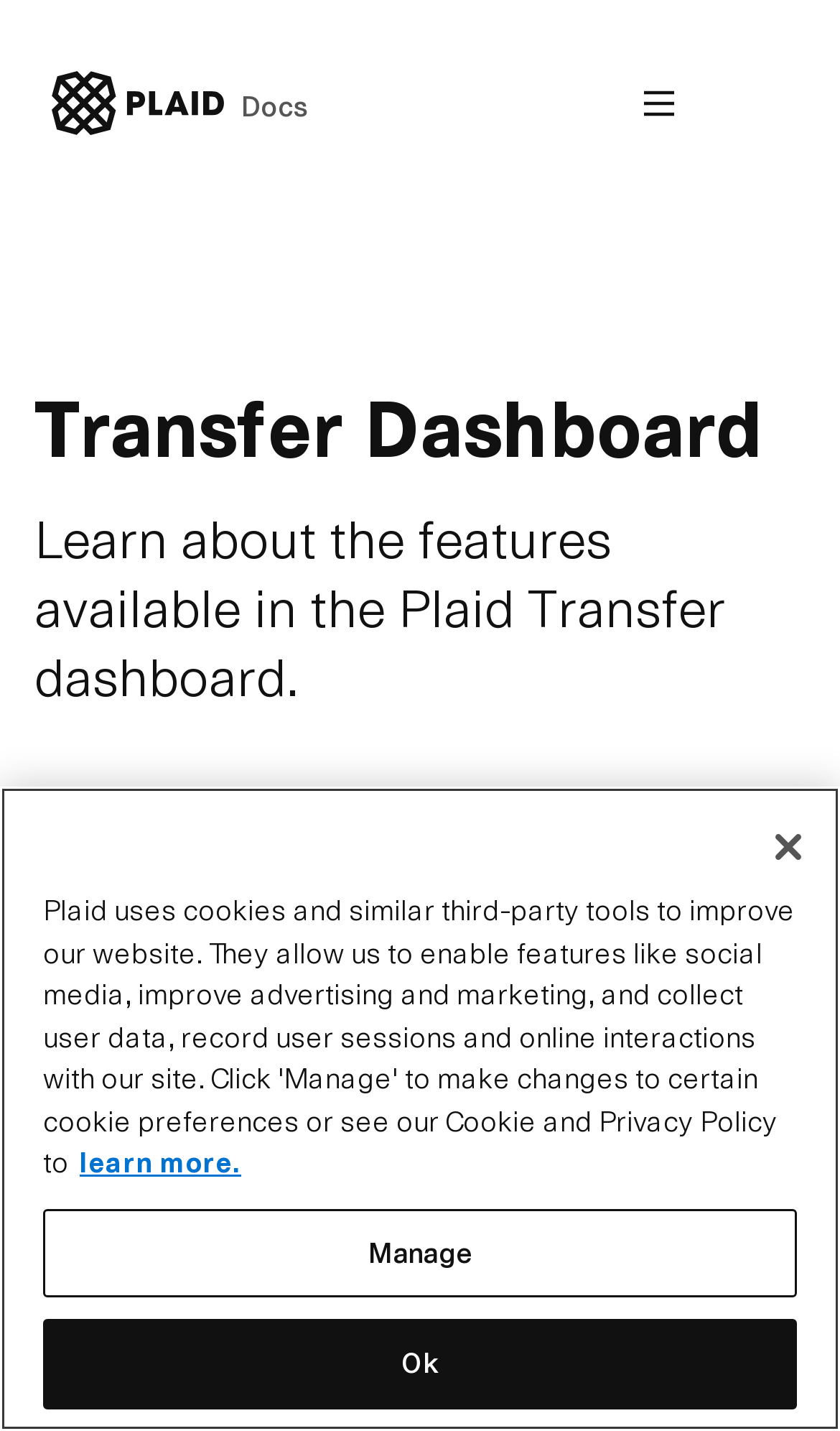Could you highlight the region that needs to be clicked to execute the instruction: "Learn more about API endpoints"?

[0.113, 0.73, 0.369, 0.759]